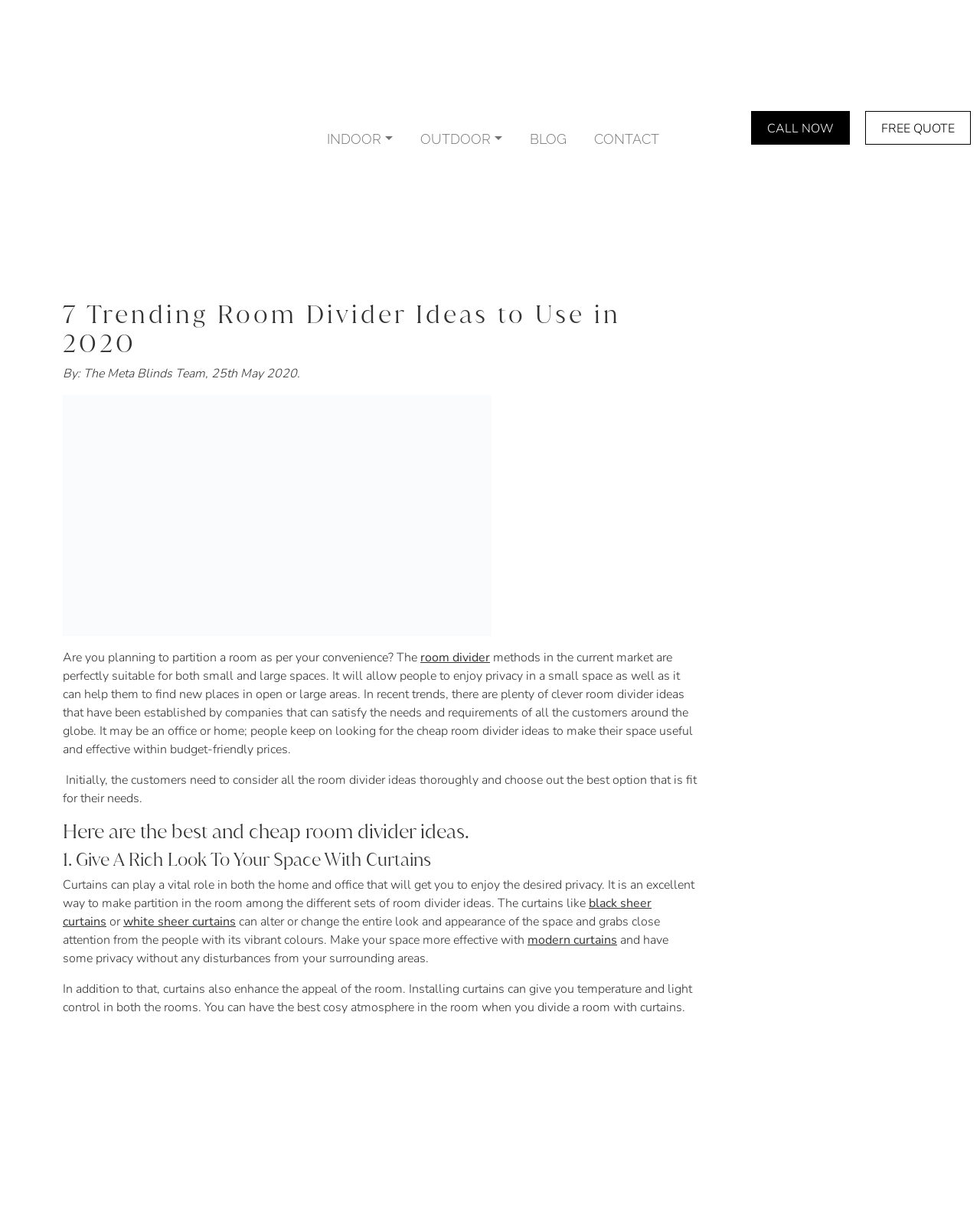What is the benefit of using modern curtains in room dividers? Based on the screenshot, please respond with a single word or phrase.

Enhance appeal of the room